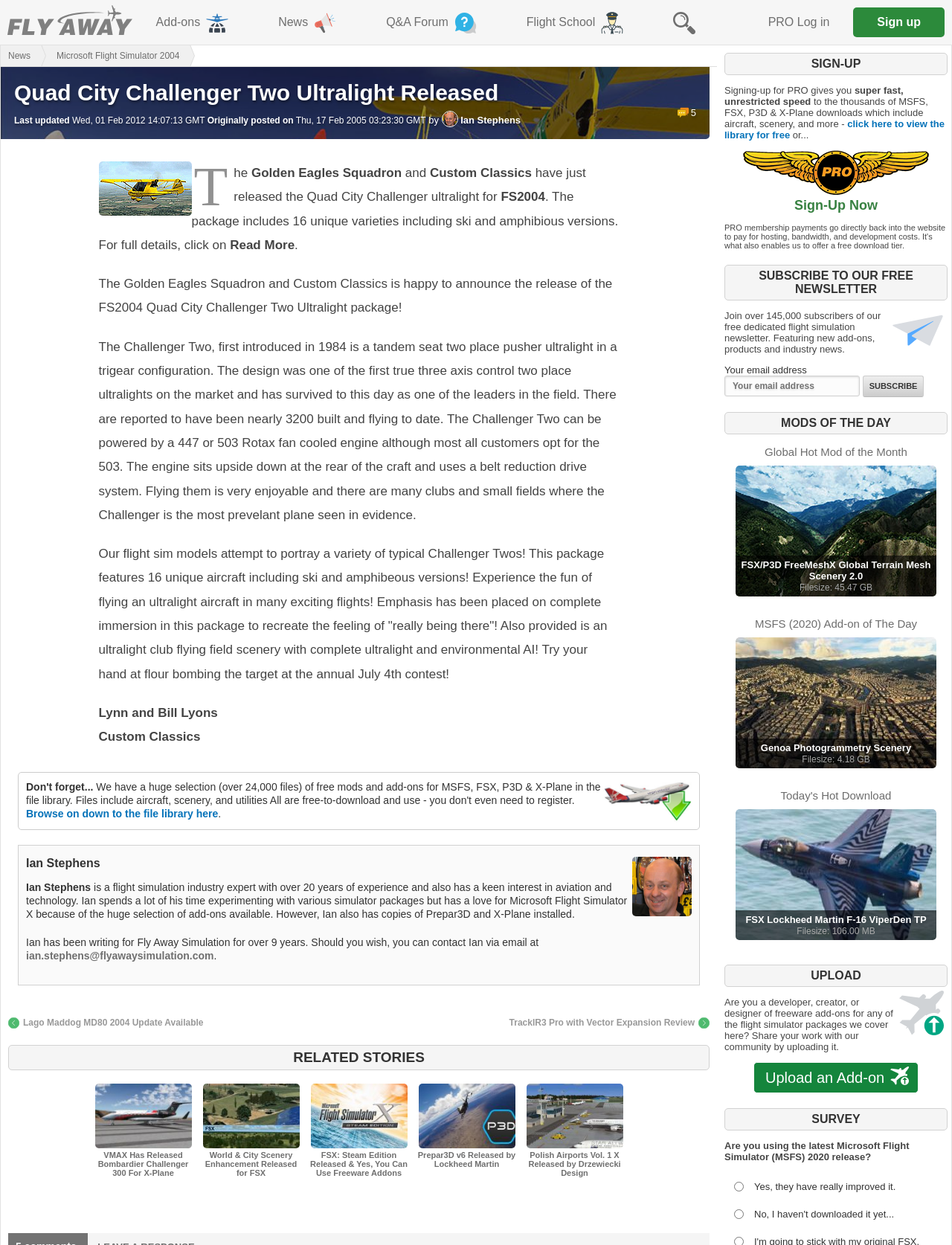Bounding box coordinates should be in the format (top-left x, top-left y, bottom-right x, bottom-right y) and all values should be floating point numbers between 0 and 1. Determine the bounding box coordinate for the UI element described as: Microsoft Flight Simulator 2004

[0.032, 0.036, 0.189, 0.053]